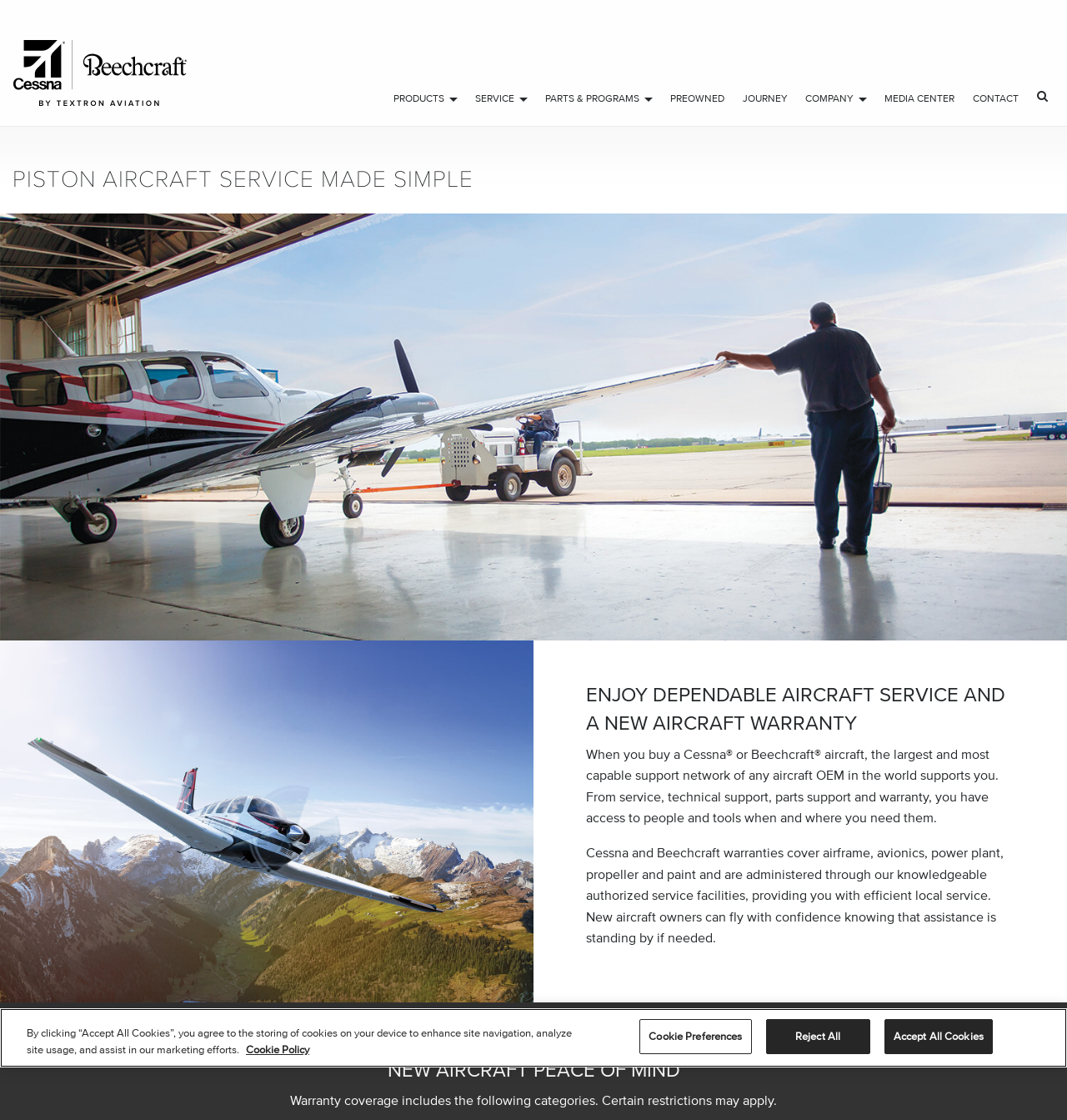Provide the bounding box coordinates of the section that needs to be clicked to accomplish the following instruction: "Click on SERVICE menu."

[0.437, 0.075, 0.503, 0.101]